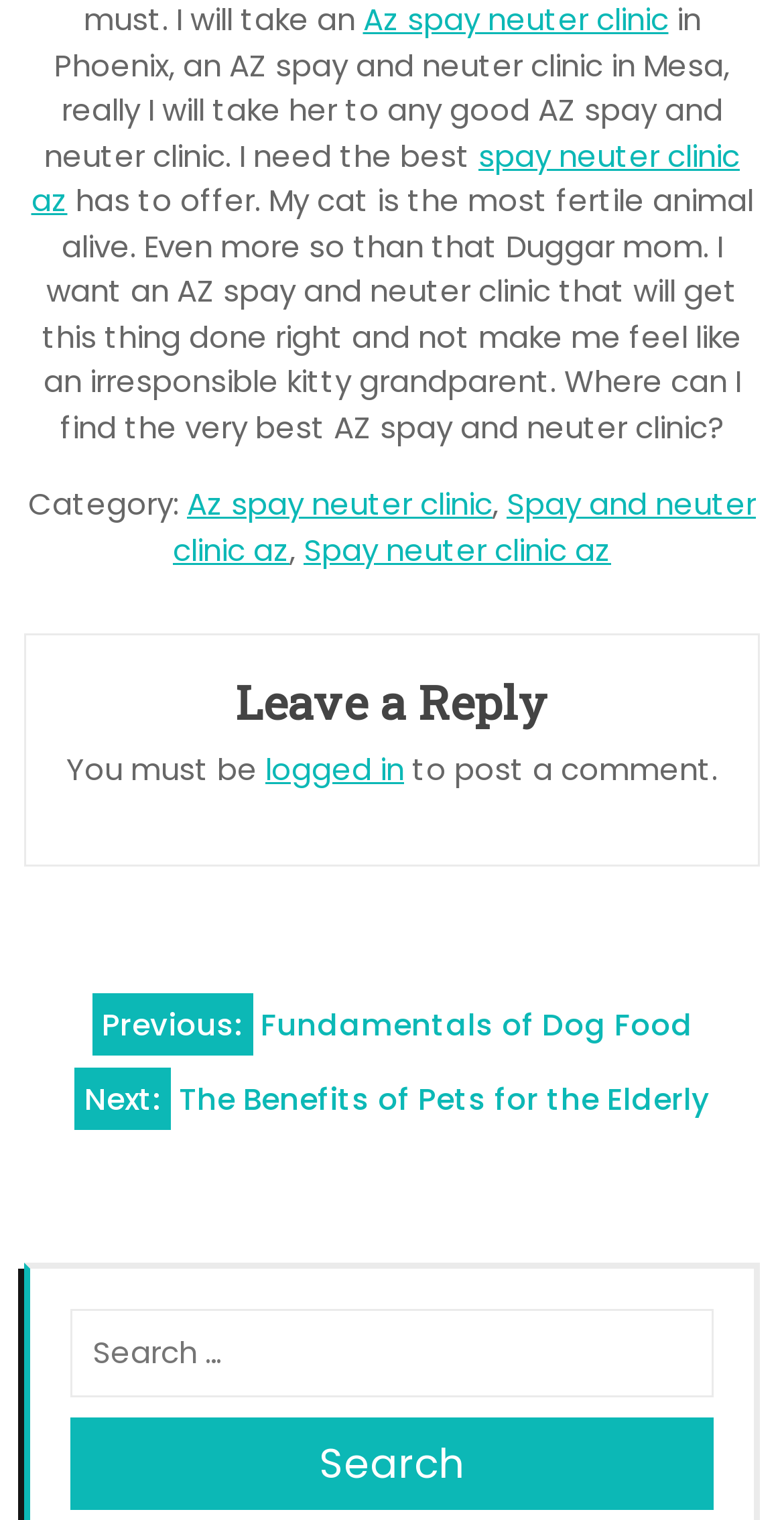Respond to the question with just a single word or phrase: 
What is required to post a comment?

Logged in